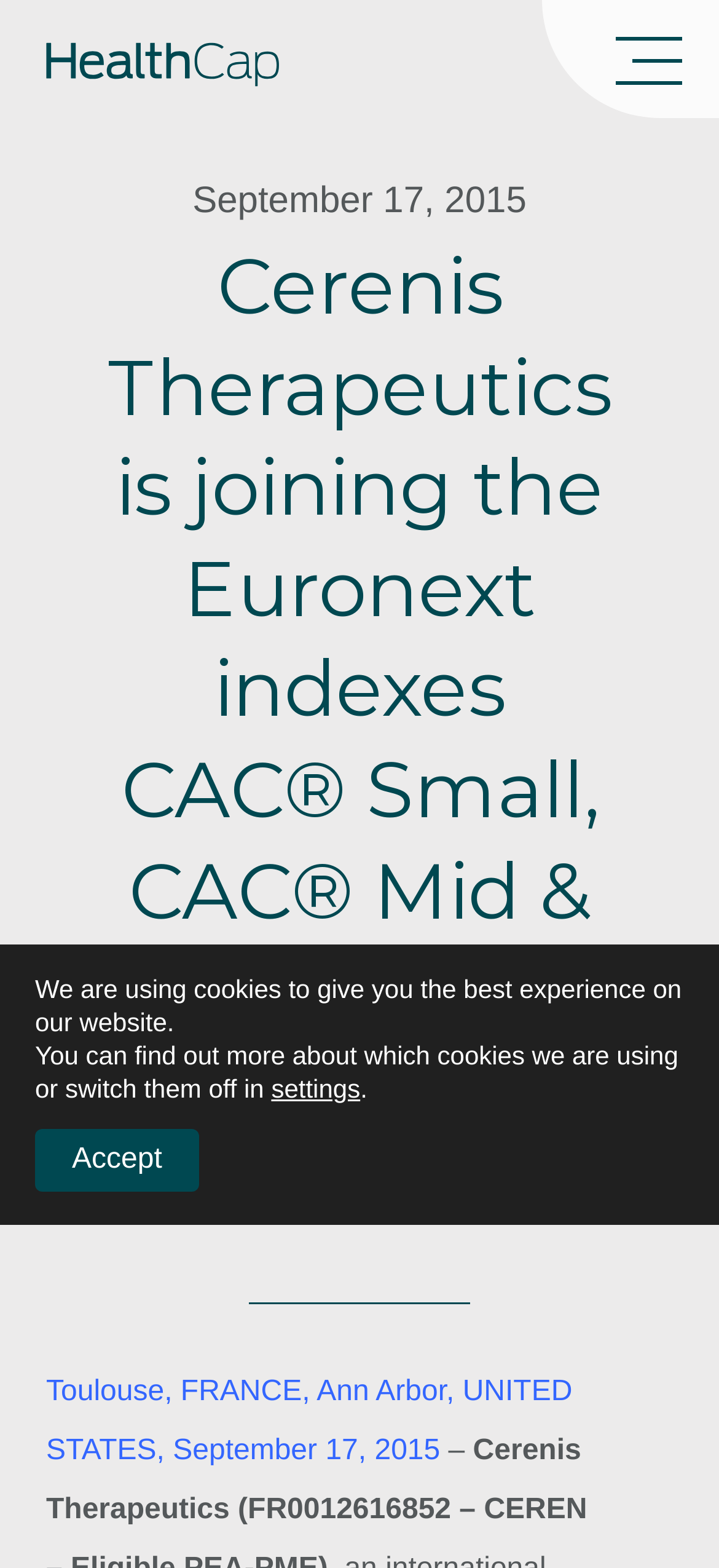Generate a thorough caption that explains the contents of the webpage.

The webpage appears to be a news article or press release from Cerenis Therapeutics, a biopharmaceutical company. At the top of the page, there is a button that is not expanded, taking up about half of the width of the page. Below this button, there is a heading that spans almost the entire width of the page, announcing that Cerenis Therapeutics is joining the Euronext indexes.

To the left of the heading, there is a date, "September 17, 2015", in a smaller font size. Below the heading, there is a paragraph of text that spans about two-thirds of the page's width, providing more information about the company, including its location in Toulouse, France, and Ann Arbor, United States.

The text continues below, with a dash separating the company's name and its stock market information. There are a total of four blocks of text in this section, with the last one being the longest and providing more details about the company.

At the bottom of the page, there is a cookie banner that takes up about a quarter of the page's height. The banner contains three blocks of text, with the first one explaining that the website uses cookies to provide the best experience. The second block of text provides more information about the cookies used, and the third block is a link to the settings where users can switch off the cookies. There is also an "Accept" button to the left of the settings link.